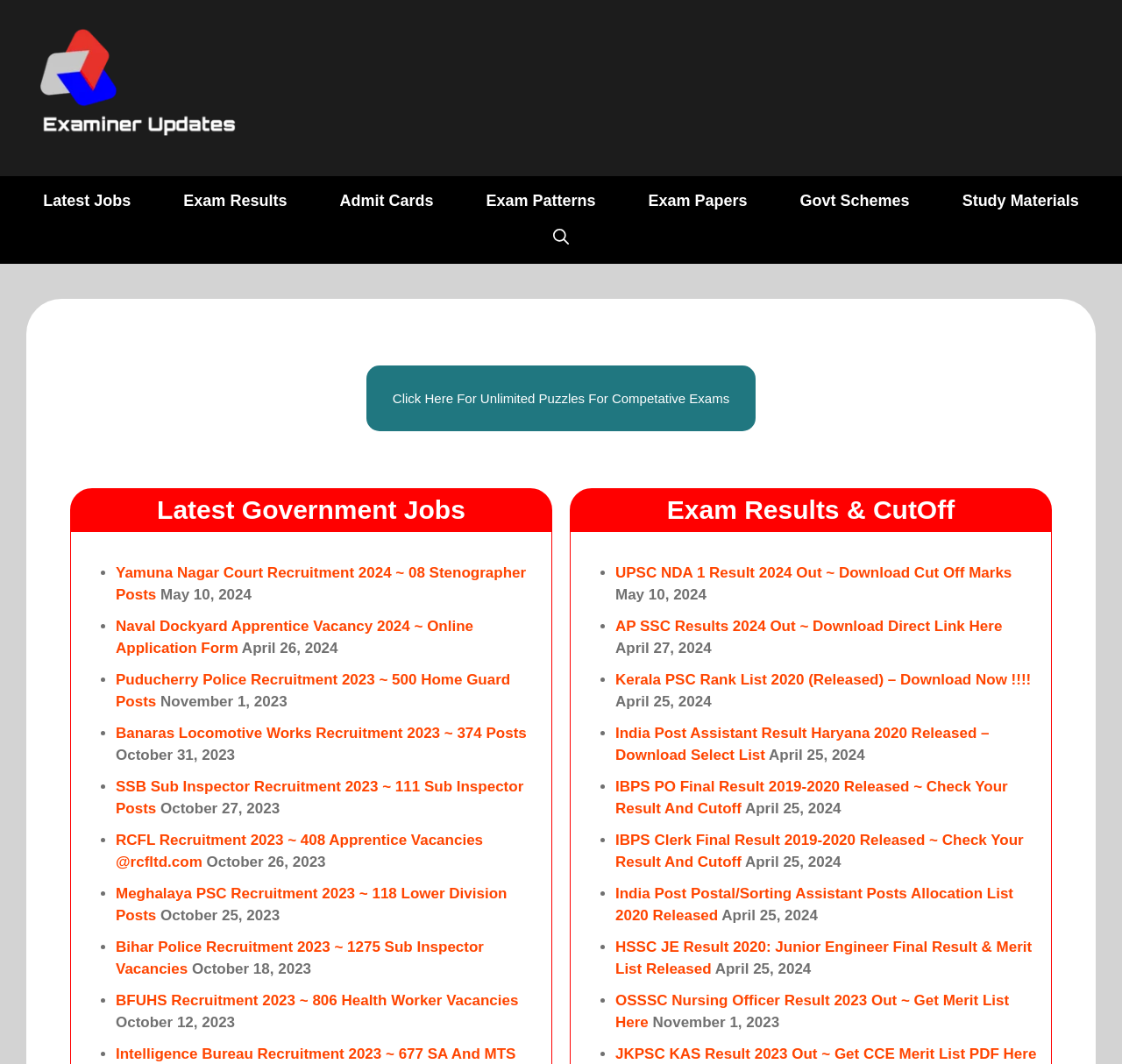Provide the bounding box coordinates of the HTML element described by the text: "aria-label="Open Search Bar"".

[0.47, 0.209, 0.53, 0.235]